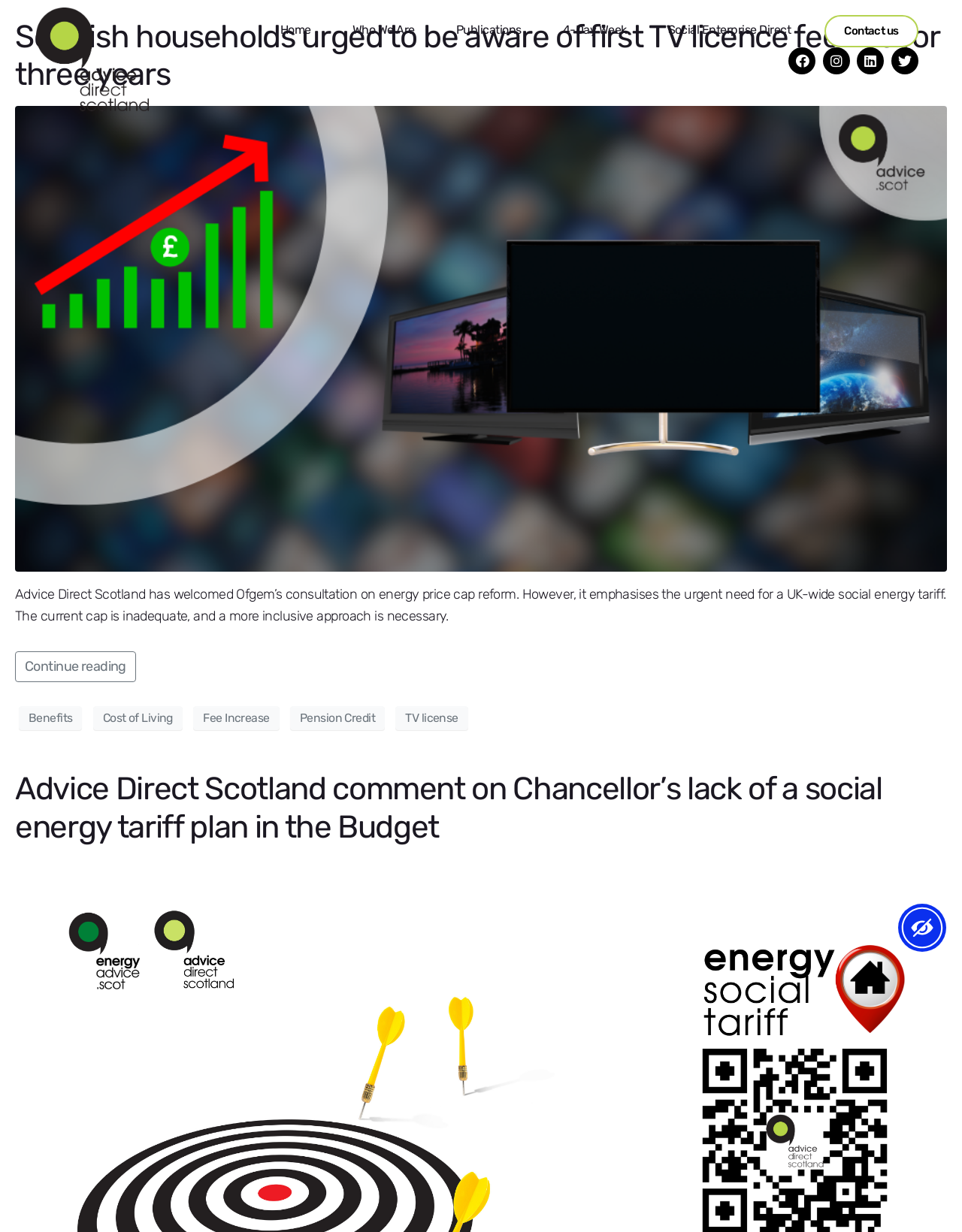Identify the bounding box coordinates of the region that should be clicked to execute the following instruction: "Read more about 'Scottish households urged to be aware of first TV licence fee rise for three years'".

[0.016, 0.267, 0.984, 0.281]